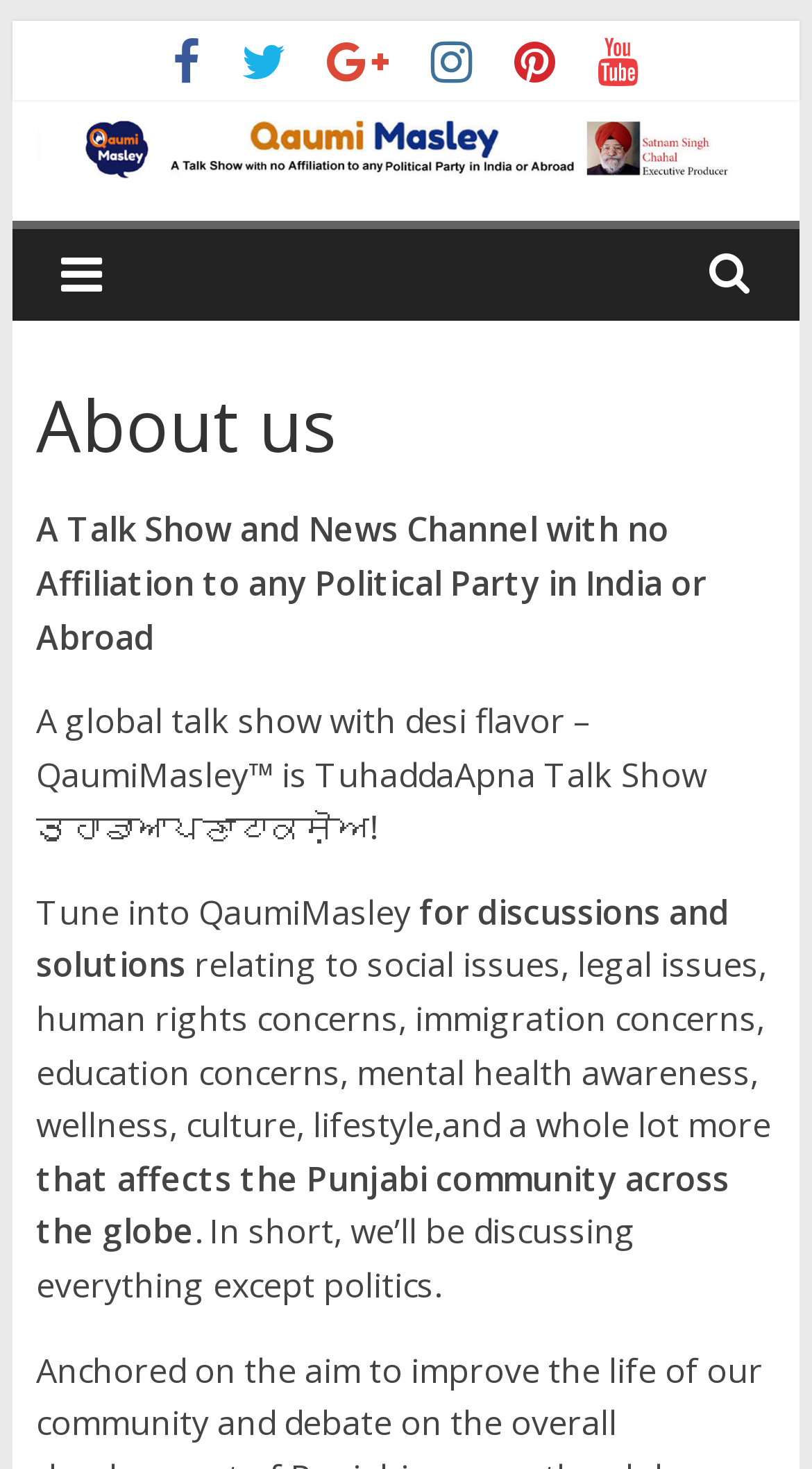From the webpage screenshot, predict the bounding box of the UI element that matches this description: "Qaumi Masle".

[0.042, 0.115, 0.416, 0.281]